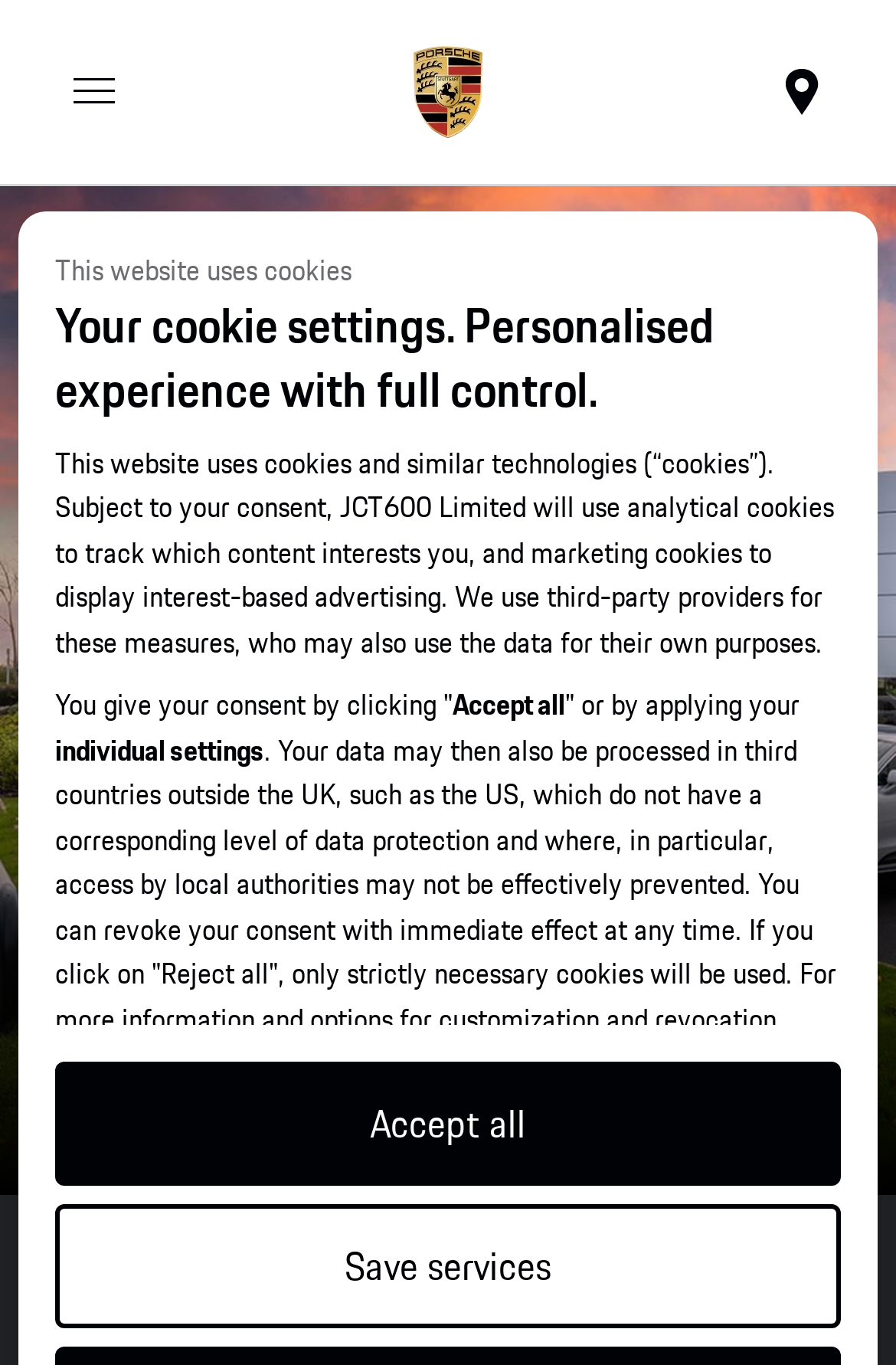What is the purpose of this website?
Make sure to answer the question with a detailed and comprehensive explanation.

Based on the webpage, it appears to be an official Porsche Centre website in Newcastle, and the purpose is to allow users to explore the full range of Porsche models, including new and approved pre-owned ones.